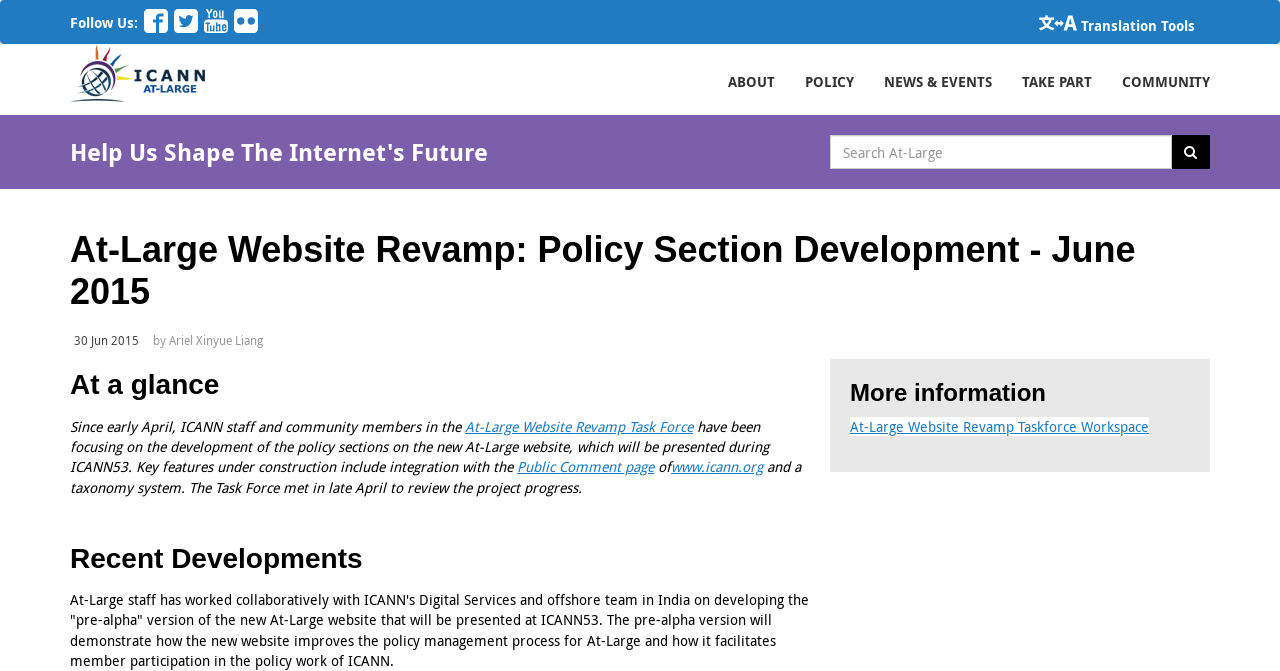Please identify the bounding box coordinates of where to click in order to follow the instruction: "Follow us on Facebook".

[0.112, 0.027, 0.131, 0.055]